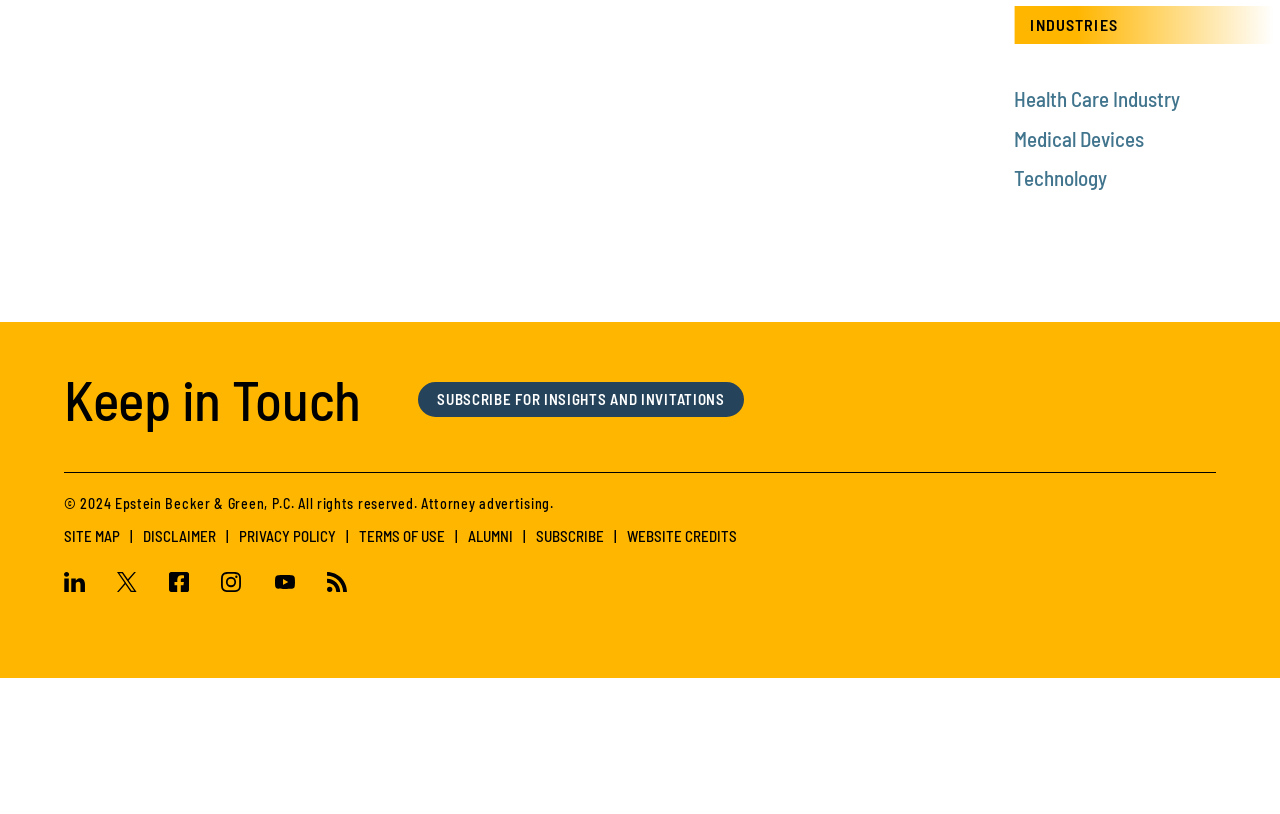Please give a one-word or short phrase response to the following question: 
What is the main industry category?

Health Care